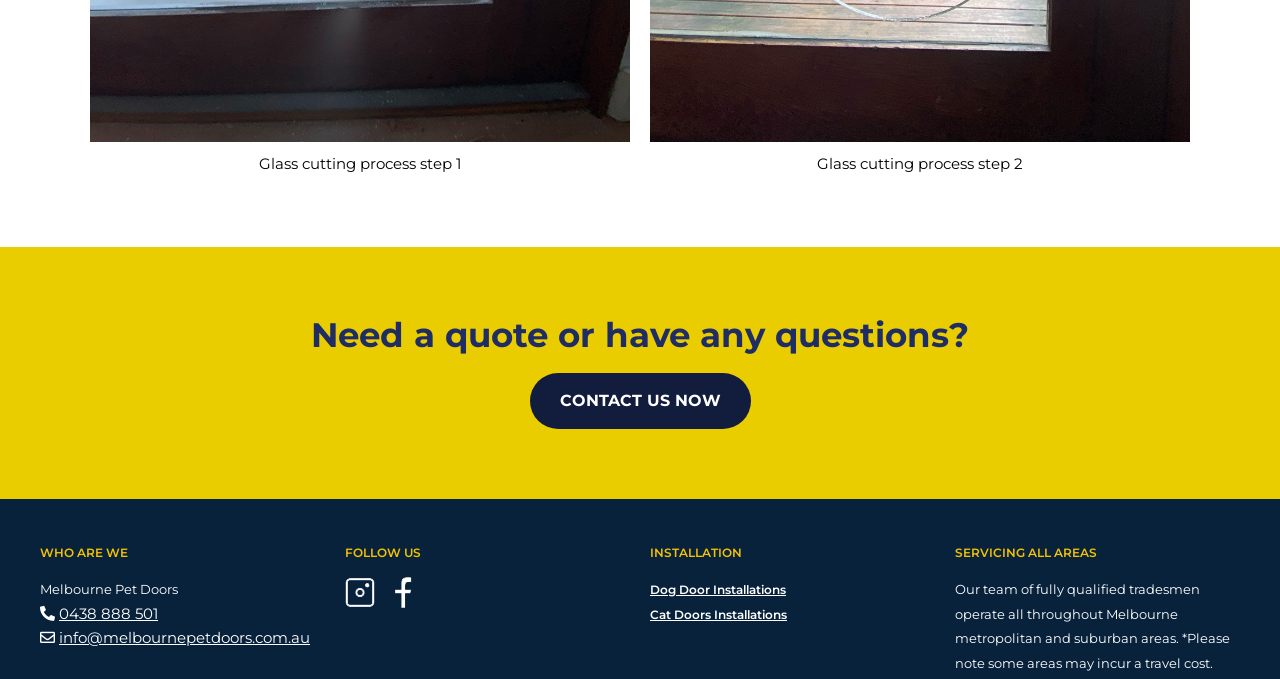How can I contact them for a quote or questions?
Based on the visual, give a brief answer using one word or a short phrase.

CONTACT US NOW